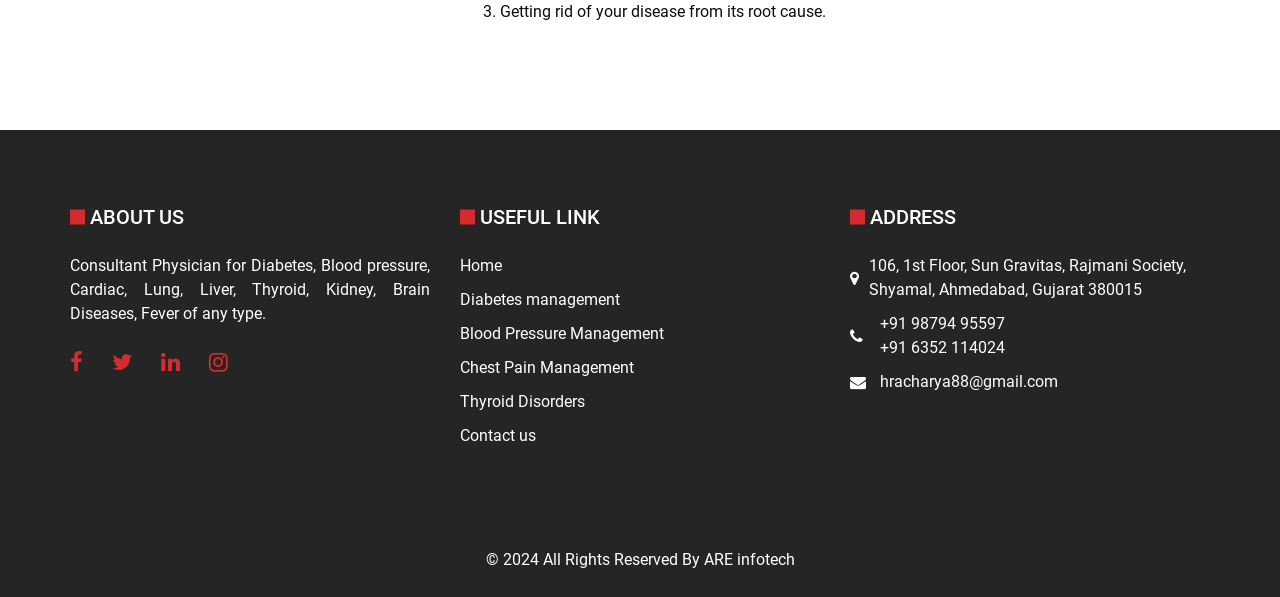Please examine the image and answer the question with a detailed explanation:
What is the profession of the consultant?

The profession of the consultant can be determined by reading the text 'Consultant Physician for Diabetes, Blood pressure, Cardiac, Lung, Liver, Thyroid, Kidney, Brain Diseases, Fever of any type.' which is located under the 'ABOUT US' heading.